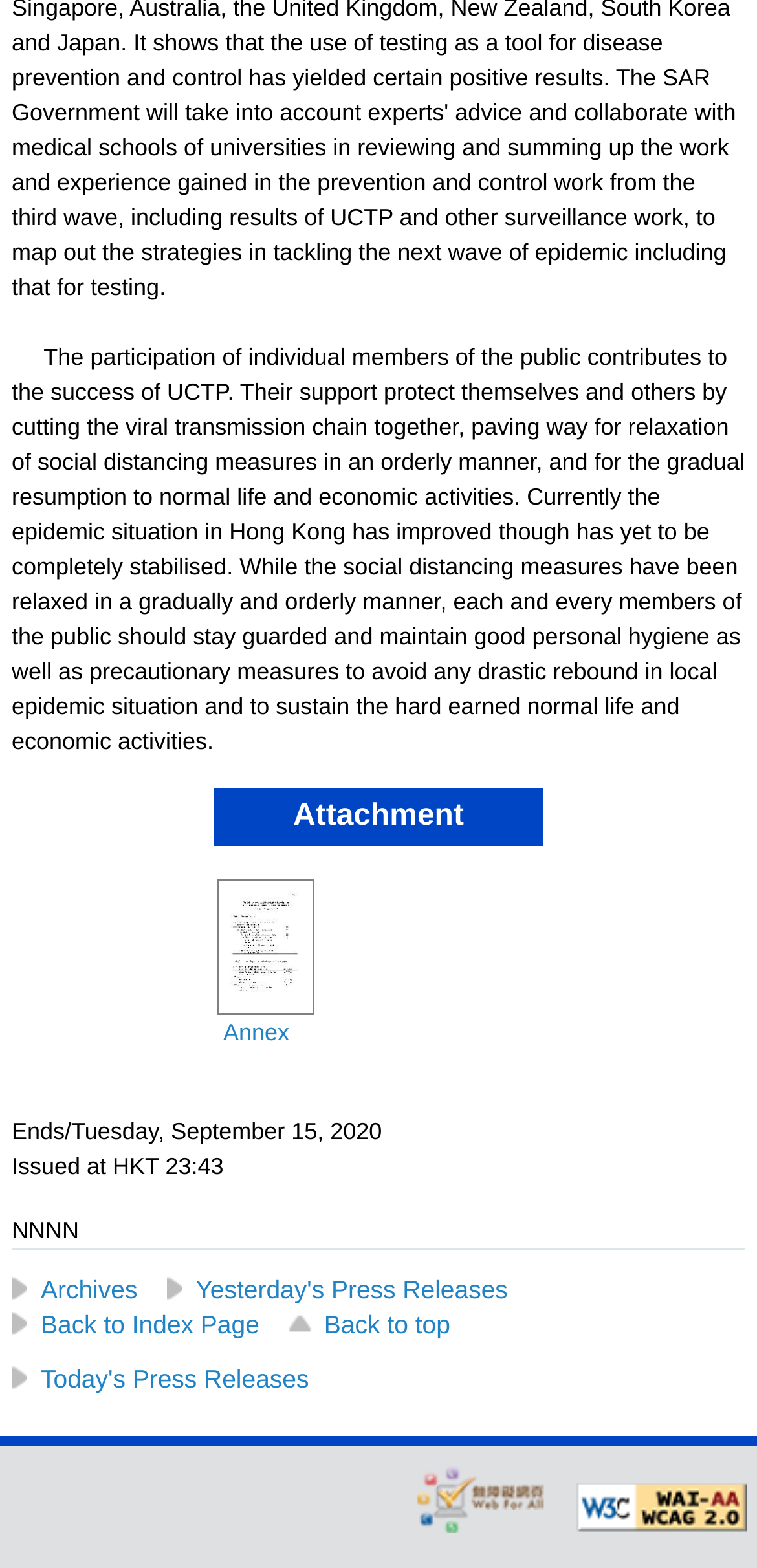Please determine the bounding box coordinates of the section I need to click to accomplish this instruction: "Back to Index Page".

[0.015, 0.835, 0.343, 0.854]